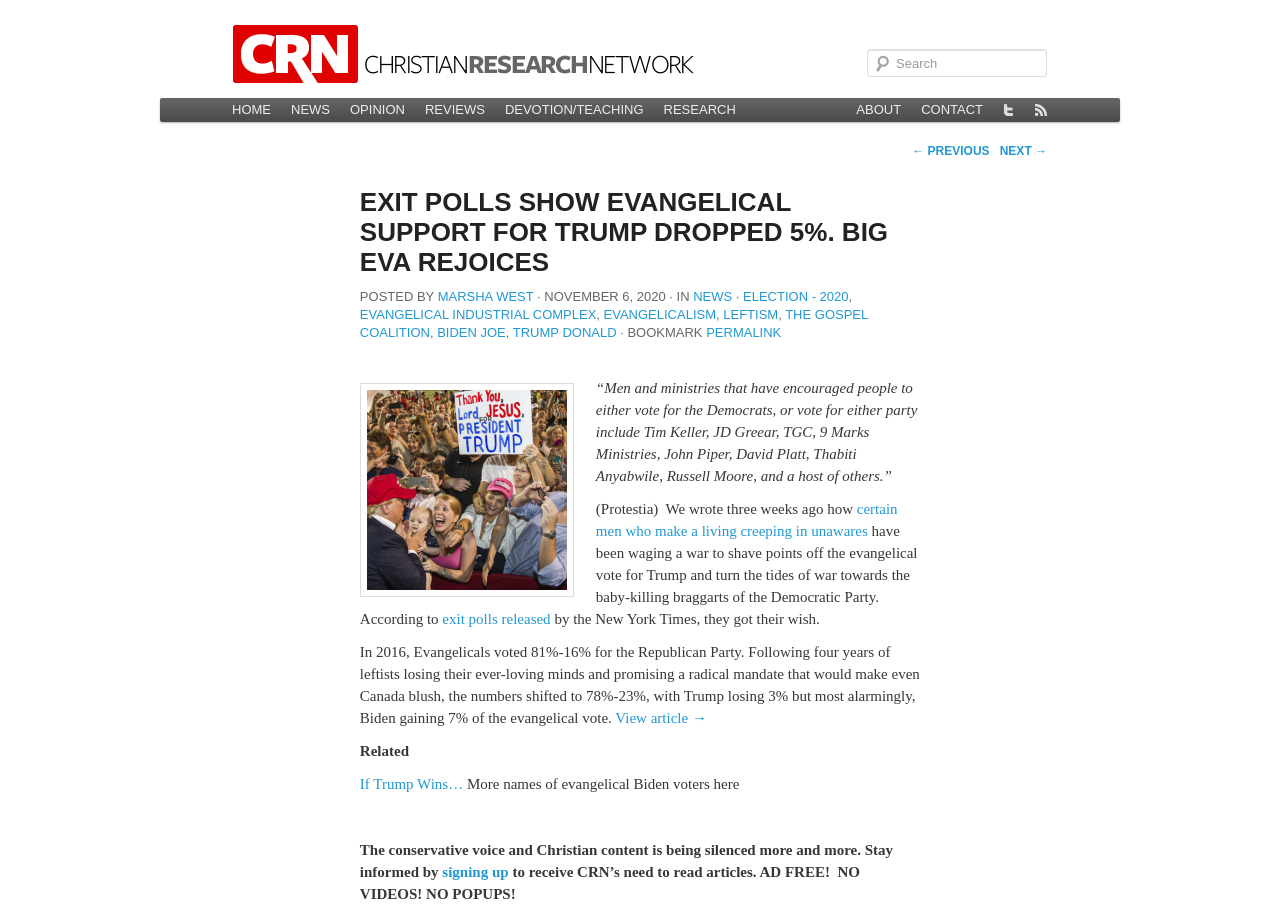Locate the coordinates of the bounding box for the clickable region that fulfills this instruction: "Read the related article 'If Trump Wins…'".

[0.281, 0.858, 0.365, 0.876]